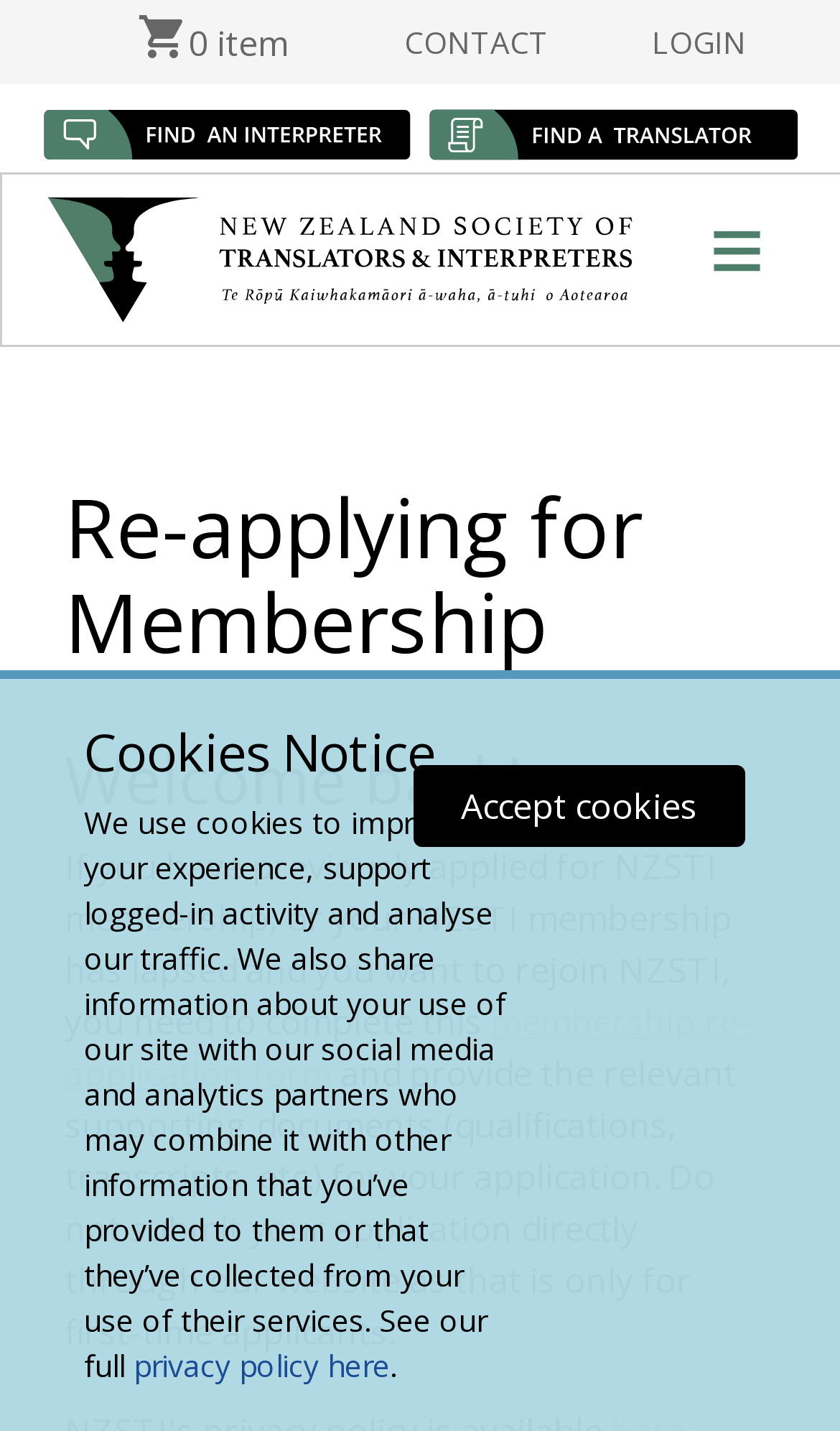Please identify the bounding box coordinates of the element's region that I should click in order to complete the following instruction: "Login". The bounding box coordinates consist of four float numbers between 0 and 1, i.e., [left, top, right, bottom].

[0.776, 0.015, 0.888, 0.044]